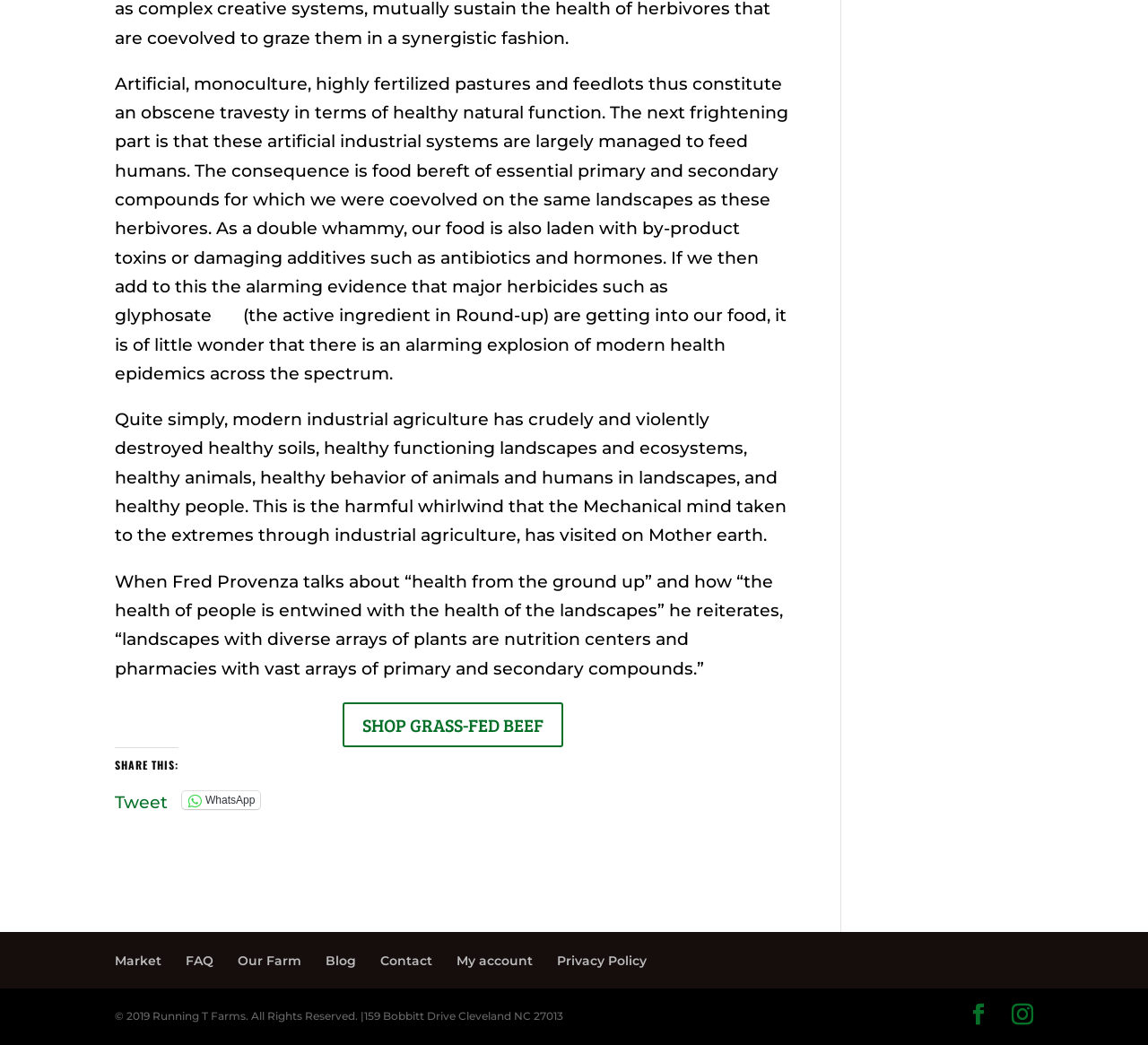Please find the bounding box coordinates of the element that you should click to achieve the following instruction: "Read the 'Blog'". The coordinates should be presented as four float numbers between 0 and 1: [left, top, right, bottom].

[0.284, 0.912, 0.31, 0.927]